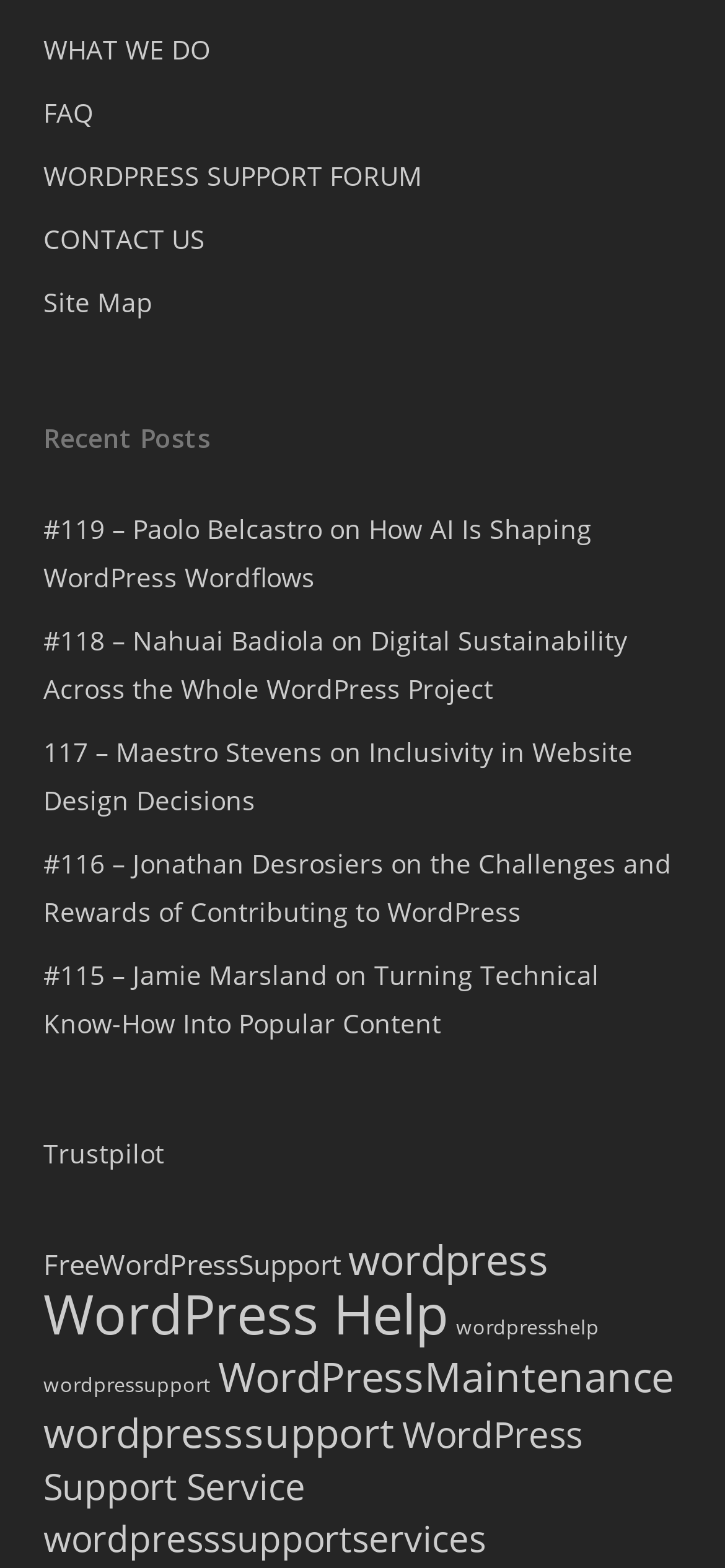Locate the bounding box coordinates of the element I should click to achieve the following instruction: "View recent post #119".

[0.06, 0.322, 0.94, 0.384]